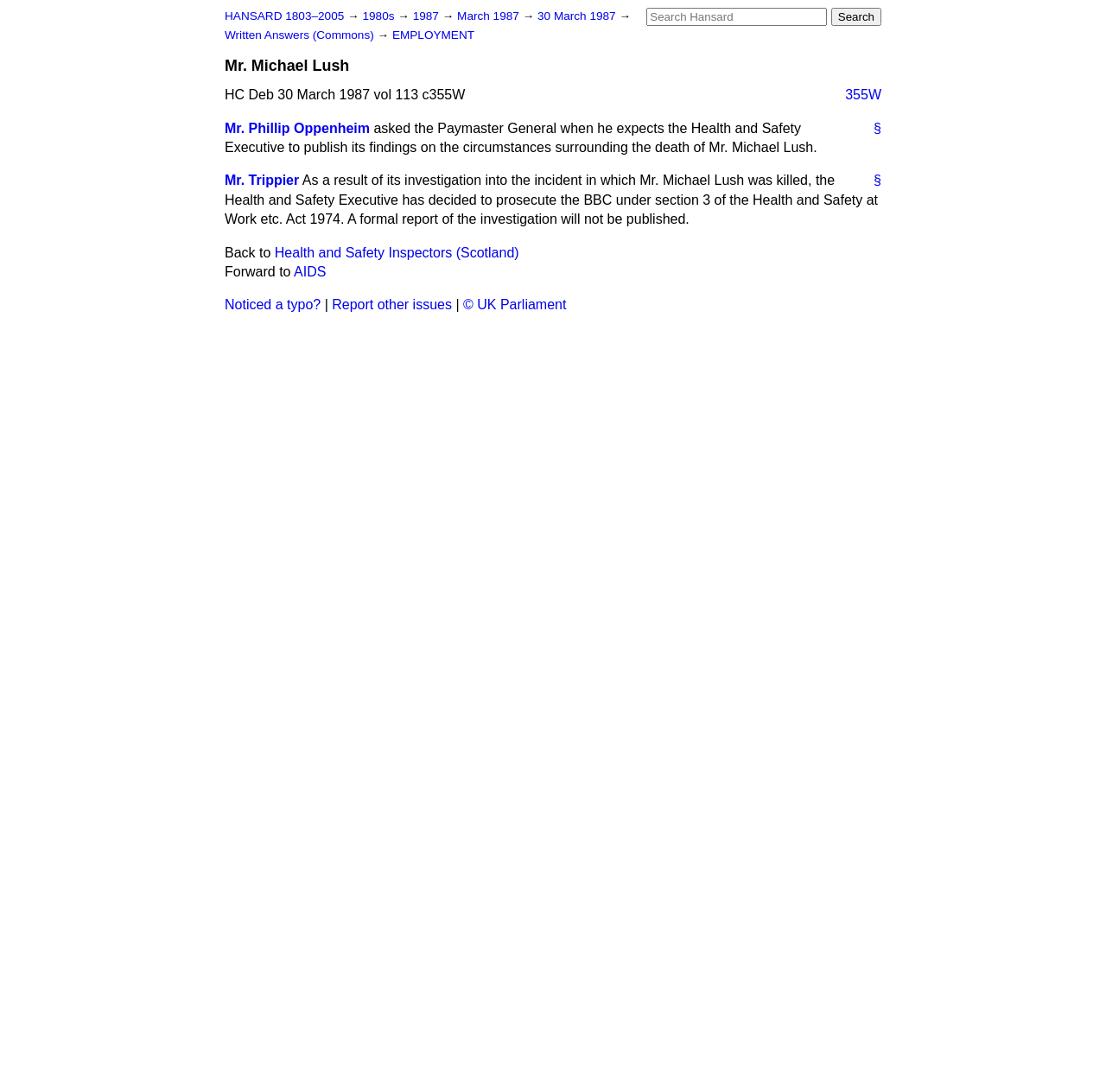What is the name of the person mentioned in the heading?
Using the visual information, answer the question in a single word or phrase.

Mr. Michael Lush